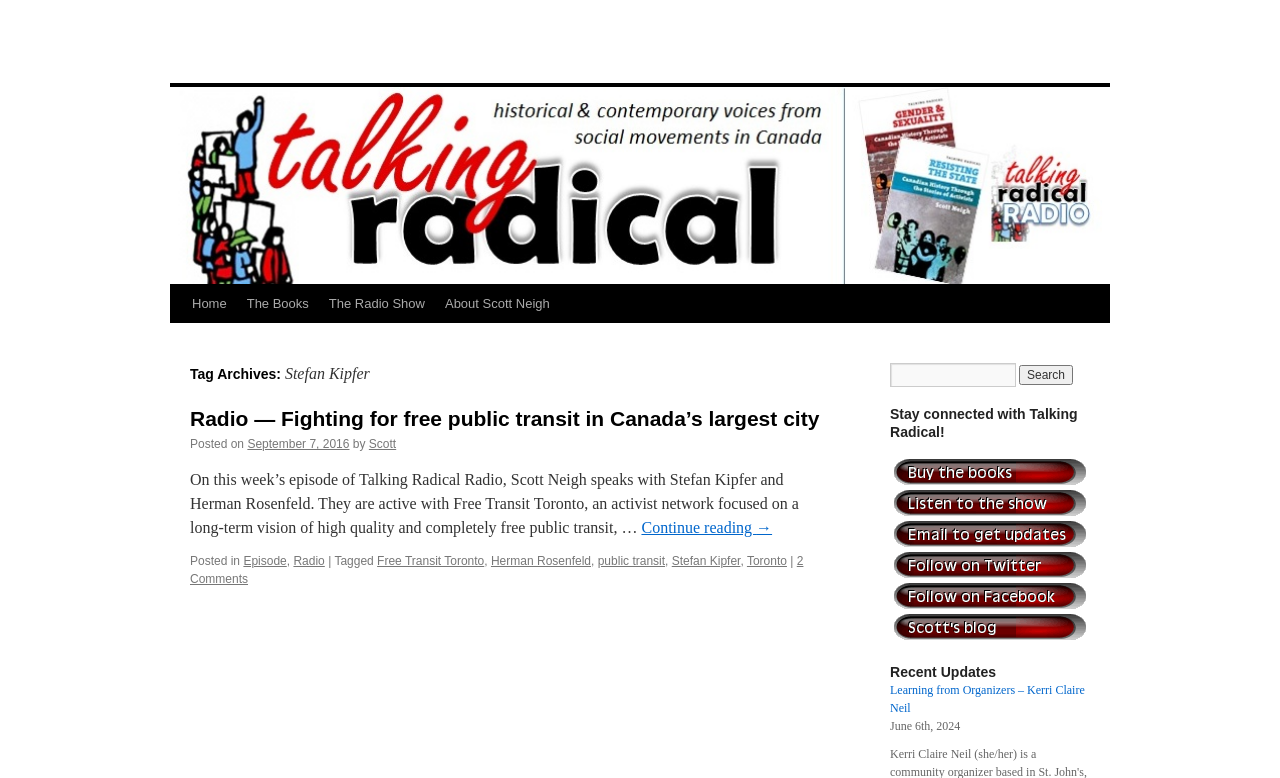What is the name of the activist network?
Offer a detailed and exhaustive answer to the question.

The name of the activist network can be determined by reading the text 'They are active with Free Transit Toronto, an activist network focused on a long-term vision of high quality and completely free public transit...'.